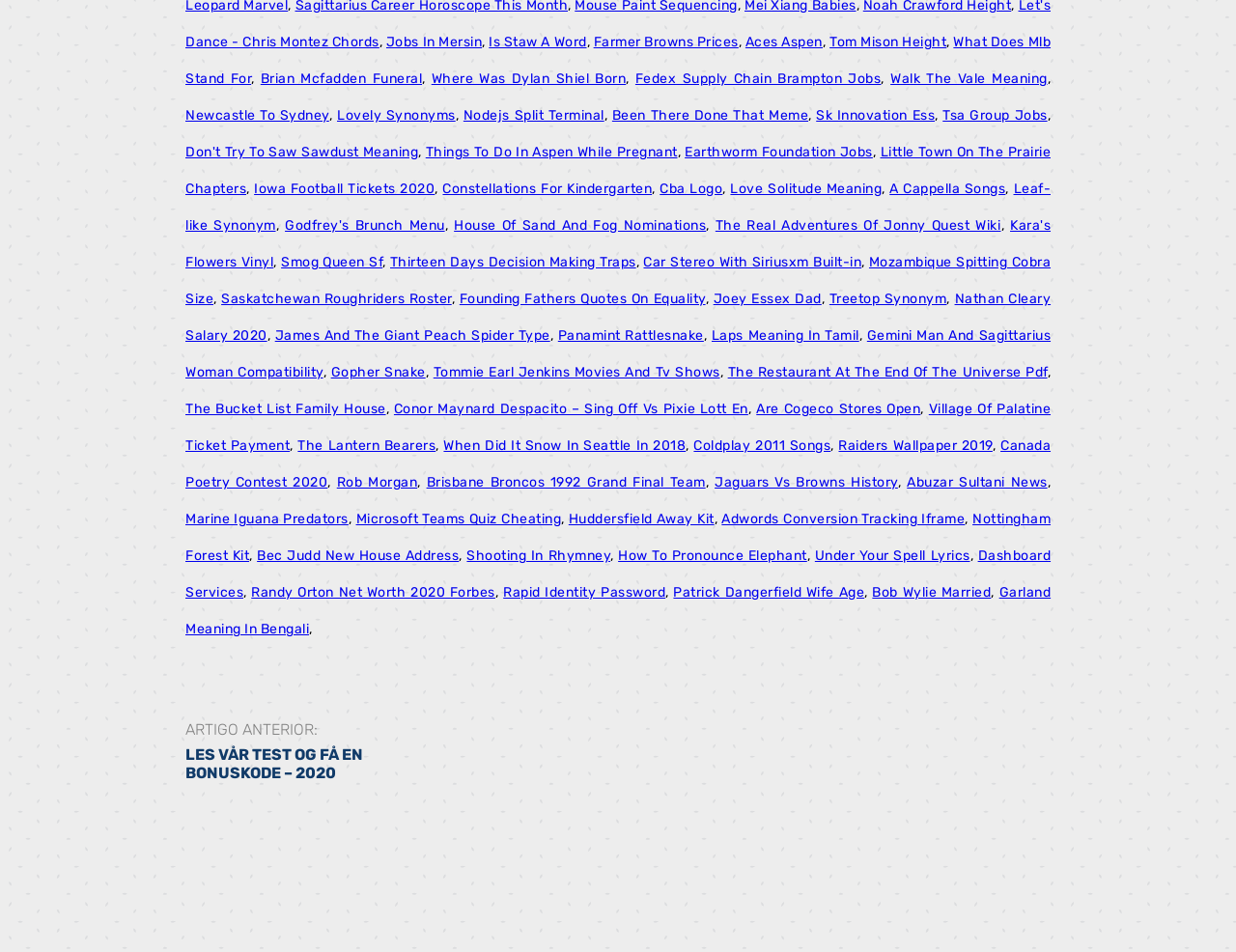What is the first link on the webpage?
Look at the screenshot and respond with a single word or phrase.

Jobs In Mersin